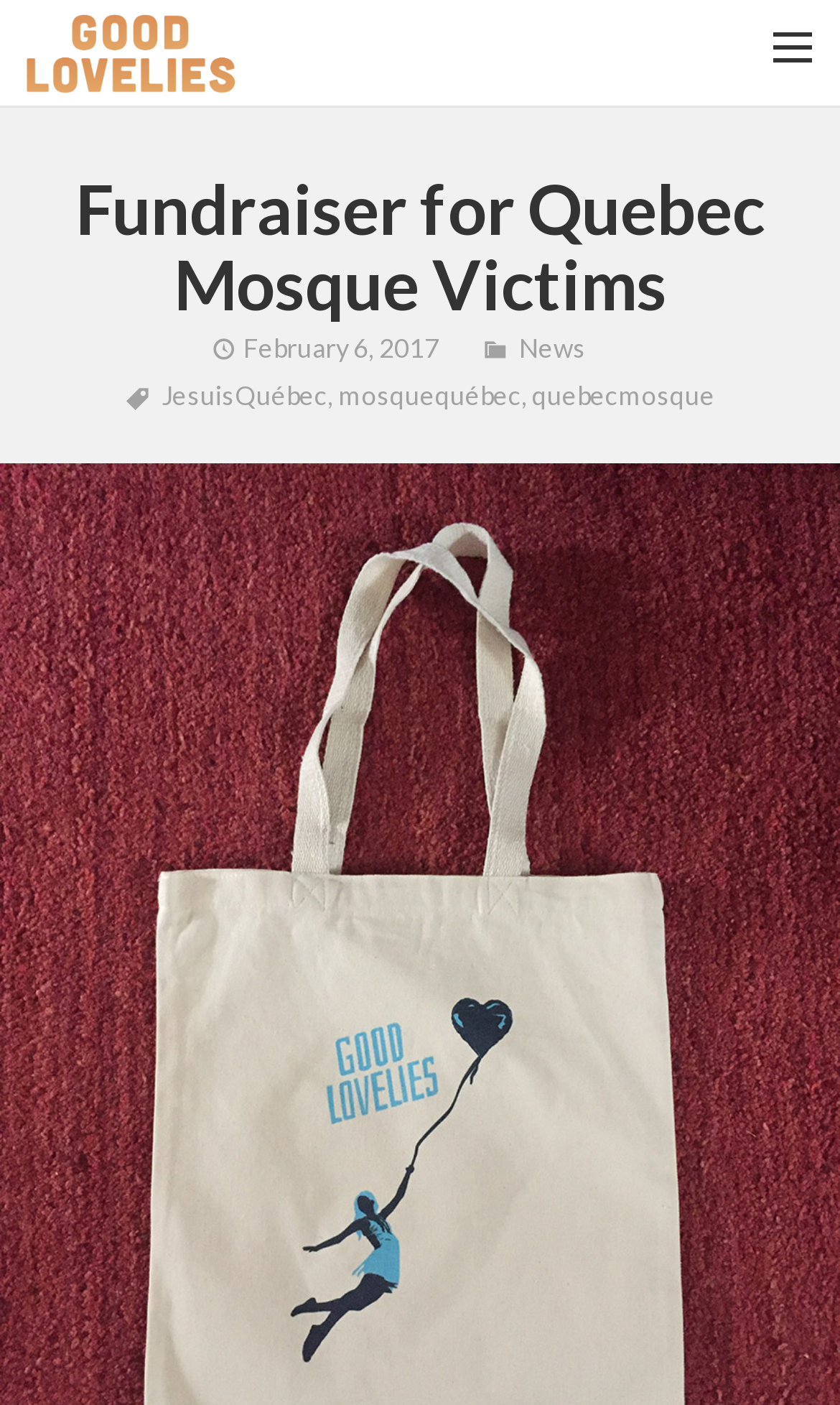Determine the bounding box coordinates for the clickable element to execute this instruction: "Open the site menu". Provide the coordinates as four float numbers between 0 and 1, i.e., [left, top, right, bottom].

None